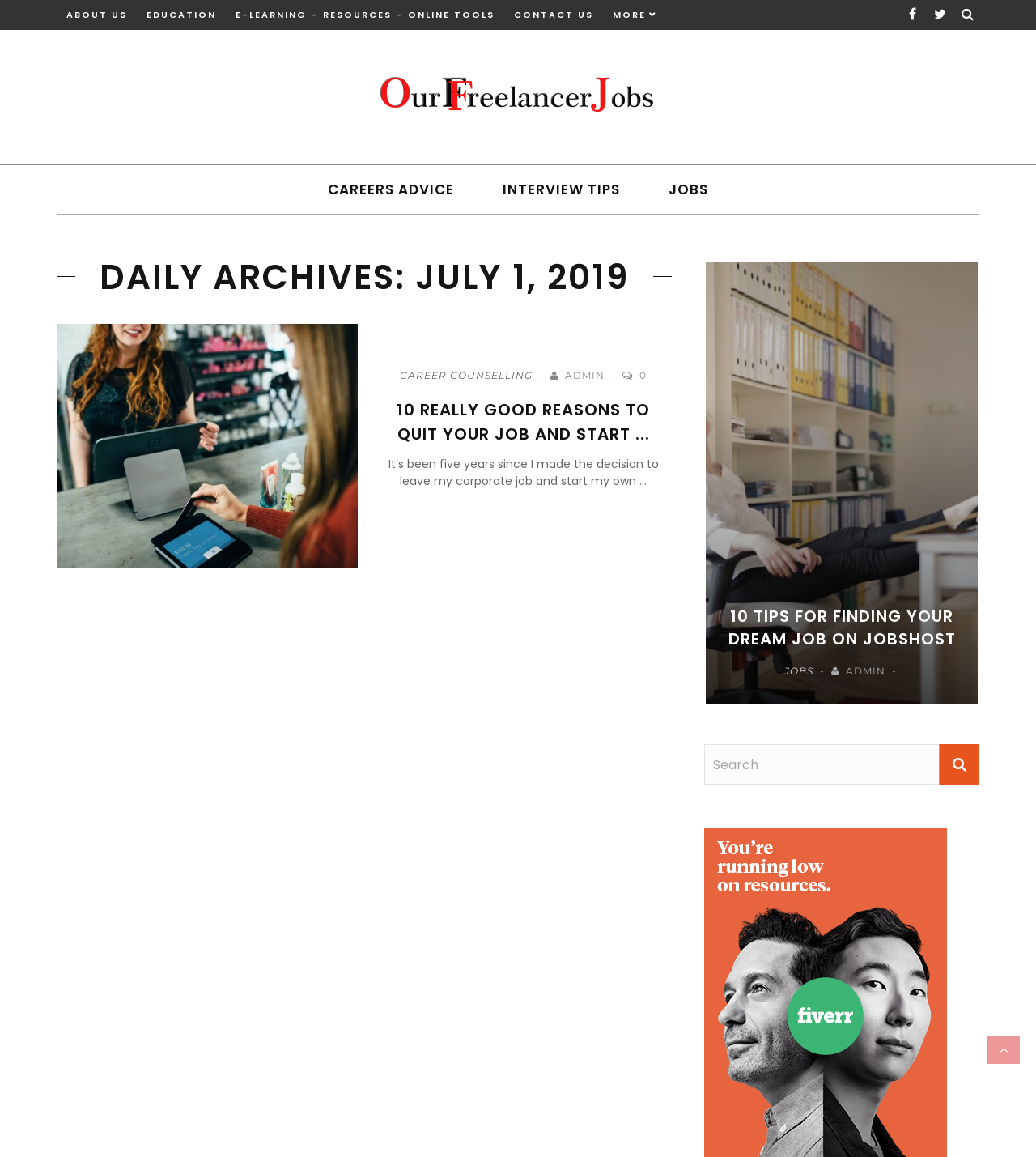Please determine the bounding box coordinates of the element to click in order to execute the following instruction: "Read the article posted on January 10, 2020". The coordinates should be four float numbers between 0 and 1, specified as [left, top, right, bottom].

None